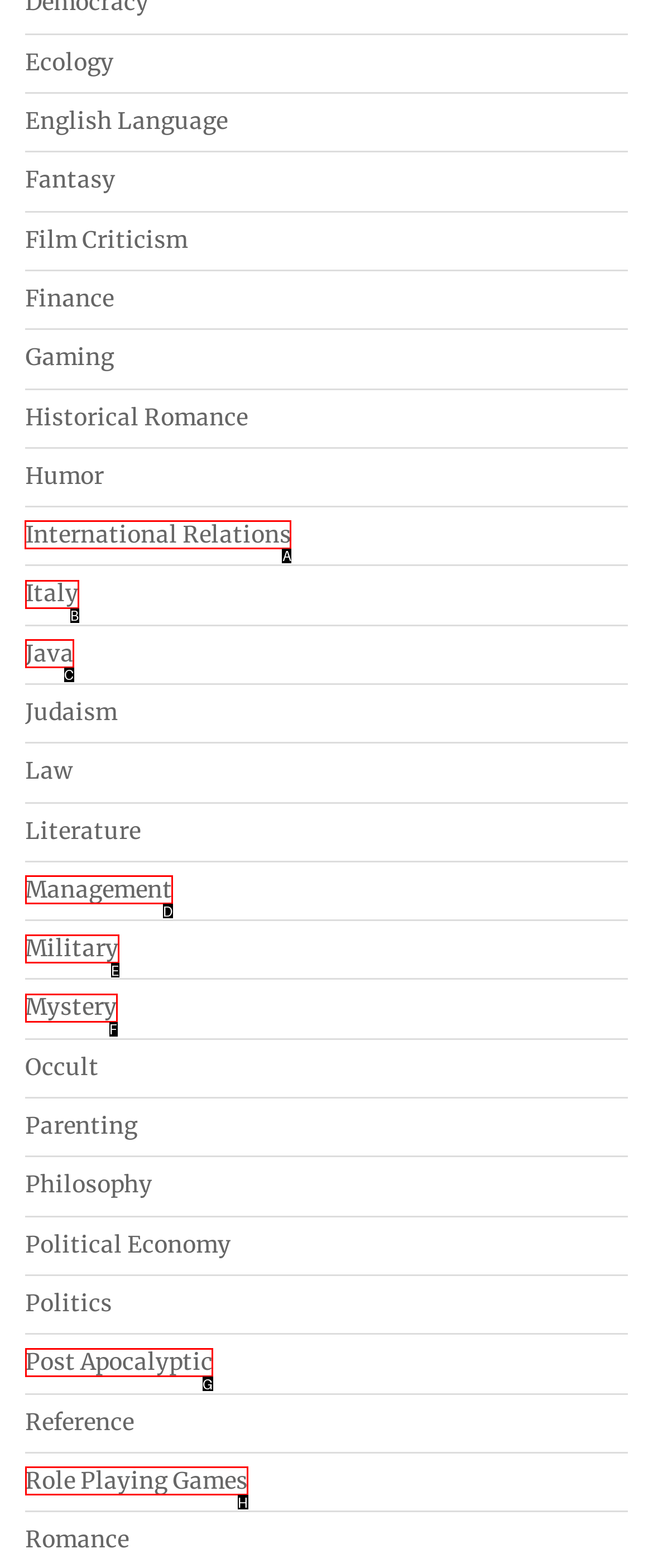What letter corresponds to the UI element to complete this task: Learn about International Relations
Answer directly with the letter.

A